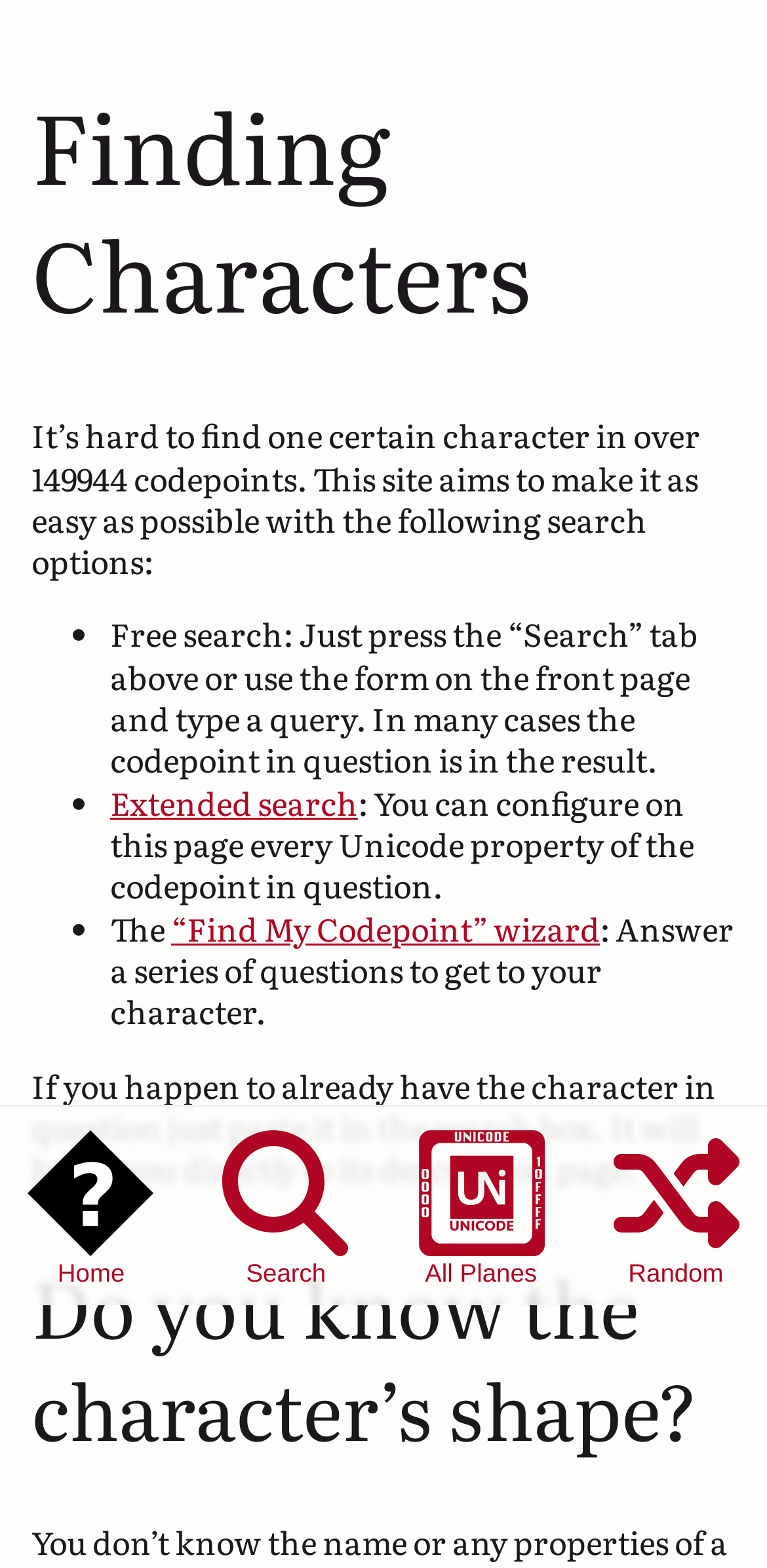How many search options are provided?
Please give a detailed and elaborate explanation in response to the question.

The webpage provides three search options: free search, extended search, and the 'Find My Codepoint' wizard. These options are mentioned in the text 'It’s hard to find one certain character in over 149944 codepoints. This site aims to make it as easy as possible with the following search options:'